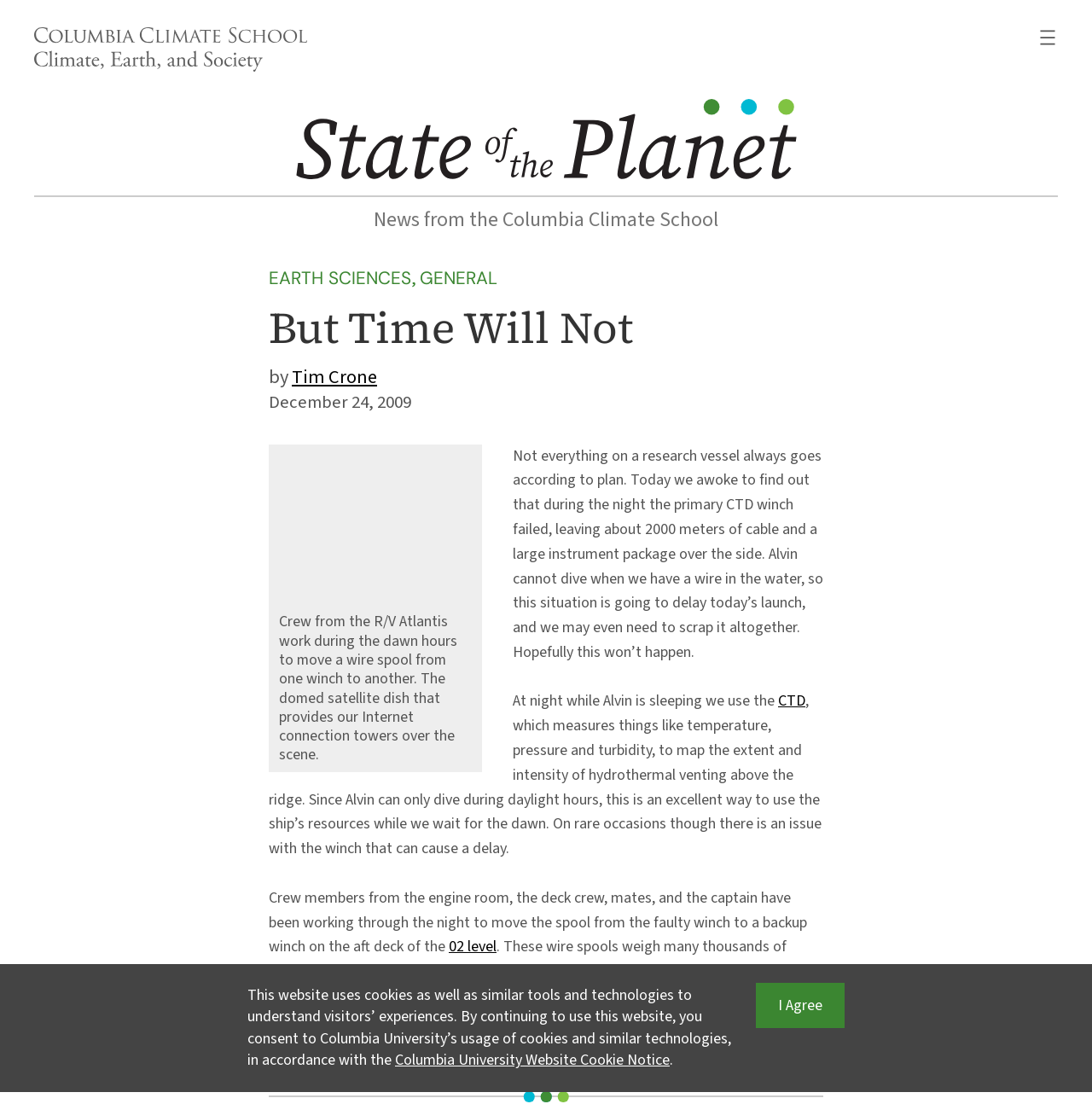Provide the bounding box coordinates for the UI element that is described as: "General".

[0.384, 0.241, 0.455, 0.262]